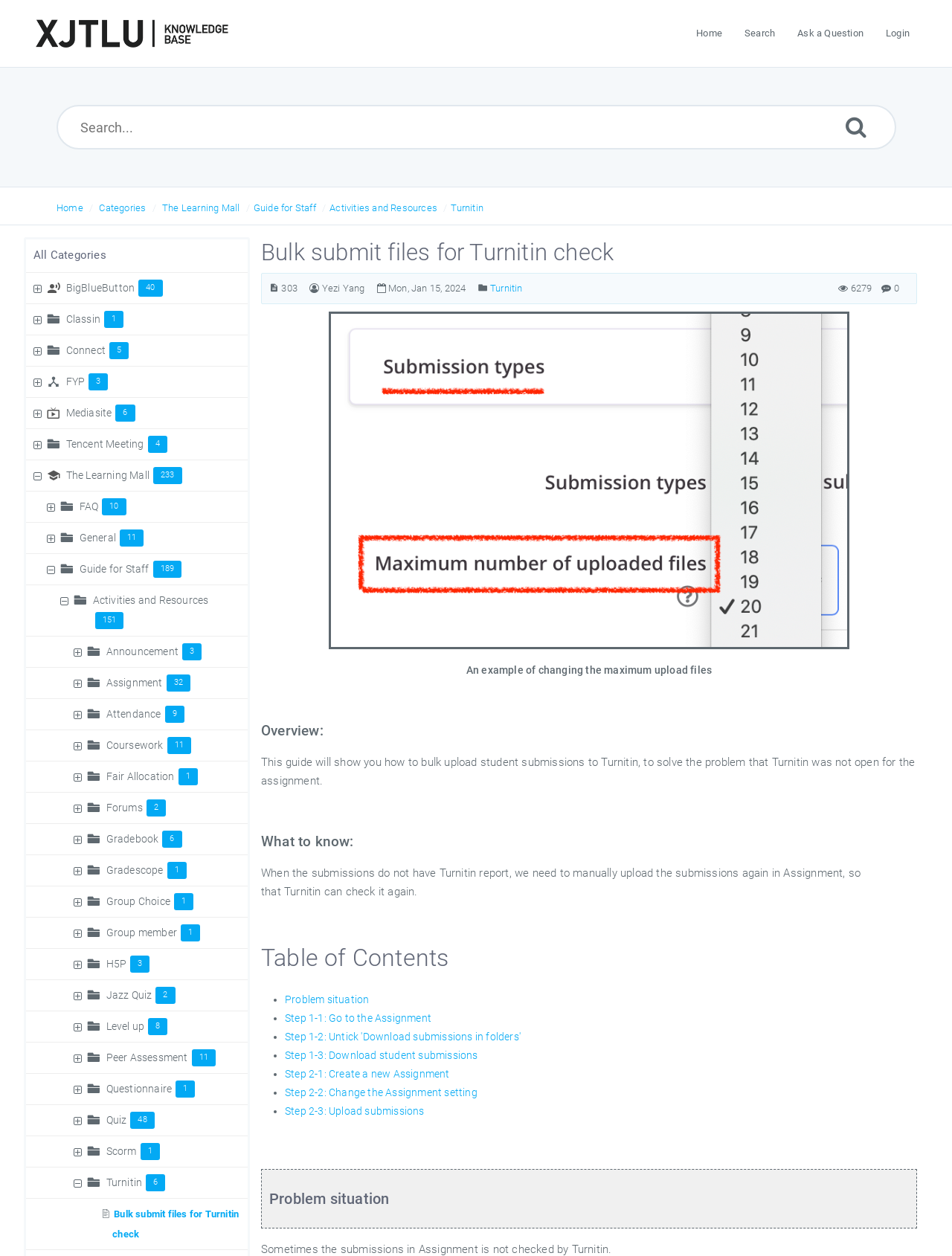Use a single word or phrase to answer this question: 
How many icons are there in the webpage?

14